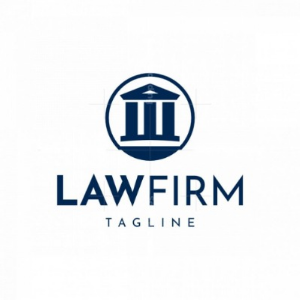What is the purpose of the word 'TAGLINE'?
Carefully analyze the image and provide a thorough answer to the question.

The word 'TAGLINE' is presented in a smaller font underneath 'LAWFIRM', indicating a space for a descriptive slogan or mission statement, which suggests that its purpose is to provide a brief summary or catchphrase for the law firm.